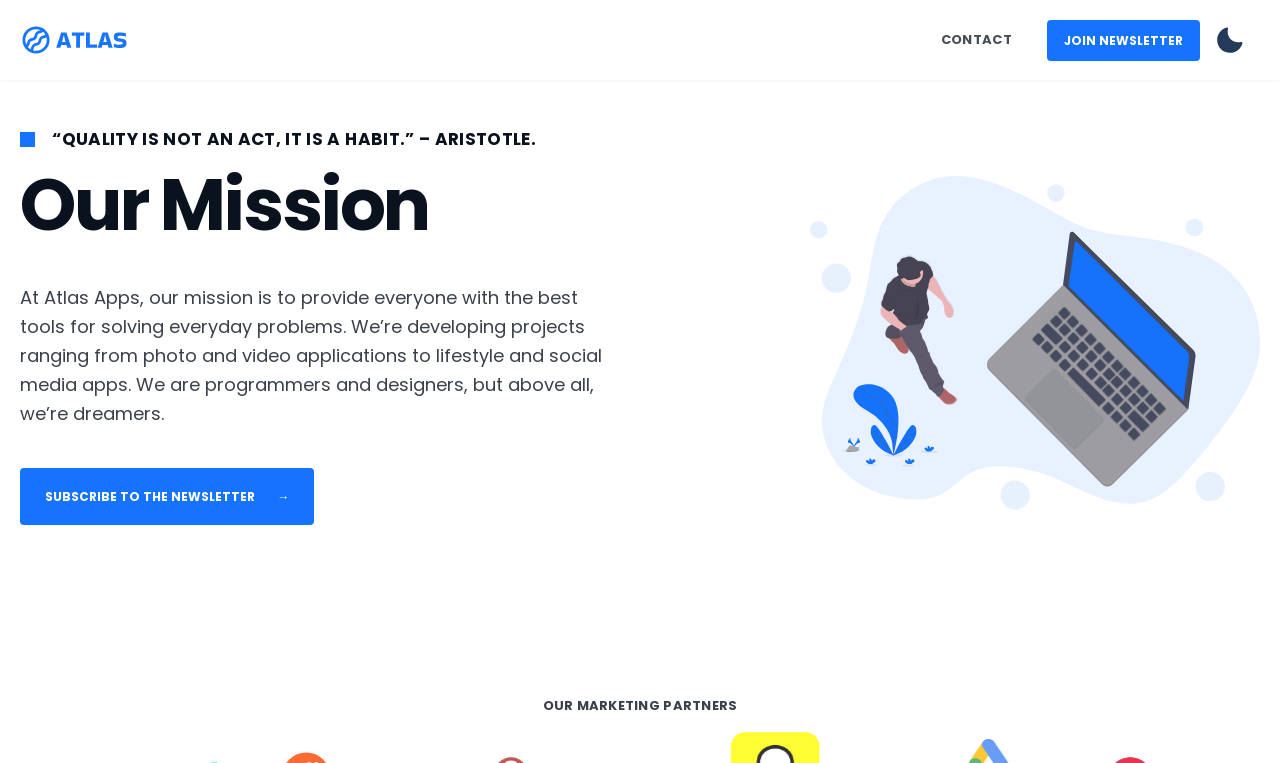How many links are in the top navigation bar?
Answer the question with a single word or phrase, referring to the image.

3